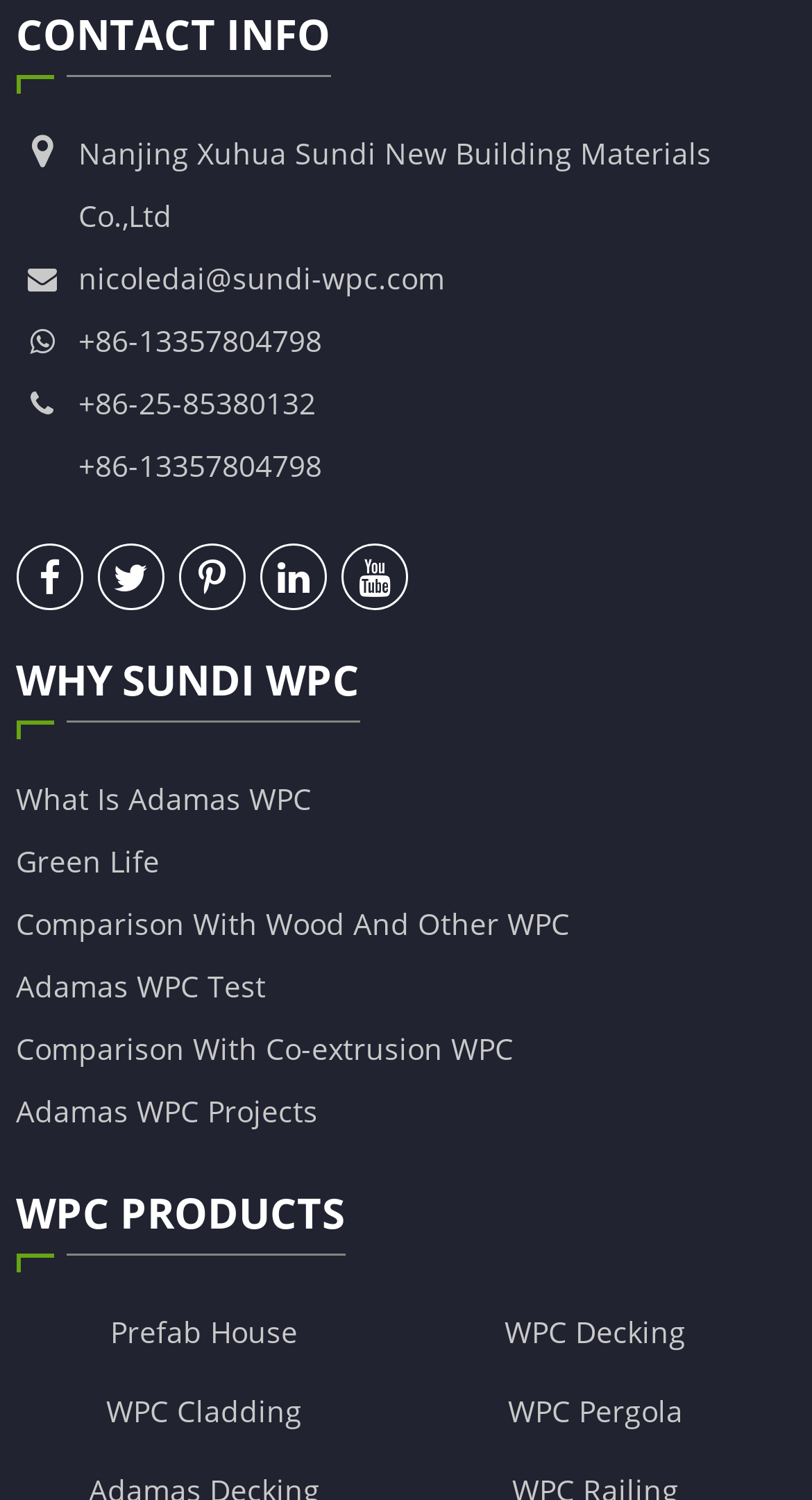Please provide a comprehensive answer to the question based on the screenshot: How many links are there in the 'WHY SUNDI WPC' section?

There are five links in the 'WHY SUNDI WPC' section, which can be found below the 'CONTACT INFO' link and above the 'WPC PRODUCTS' section. These links are 'What Is Adamas WPC', 'Green Life', 'Comparison With Wood And Other WPC', 'Adamas WPC Test', and 'Comparison With Co-extrusion WPC'.